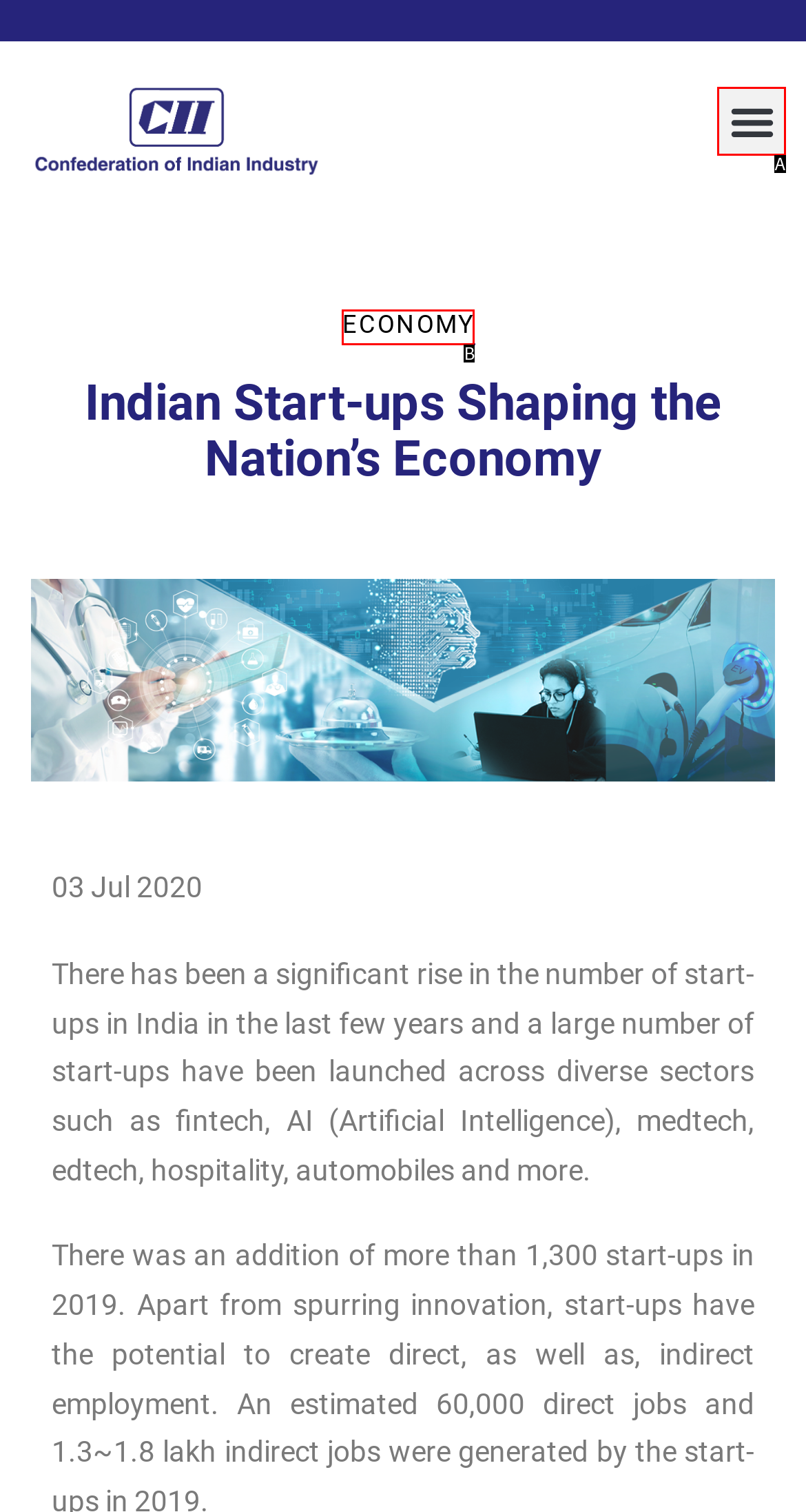Choose the letter of the UI element that aligns with the following description: Economy
State your answer as the letter from the listed options.

B